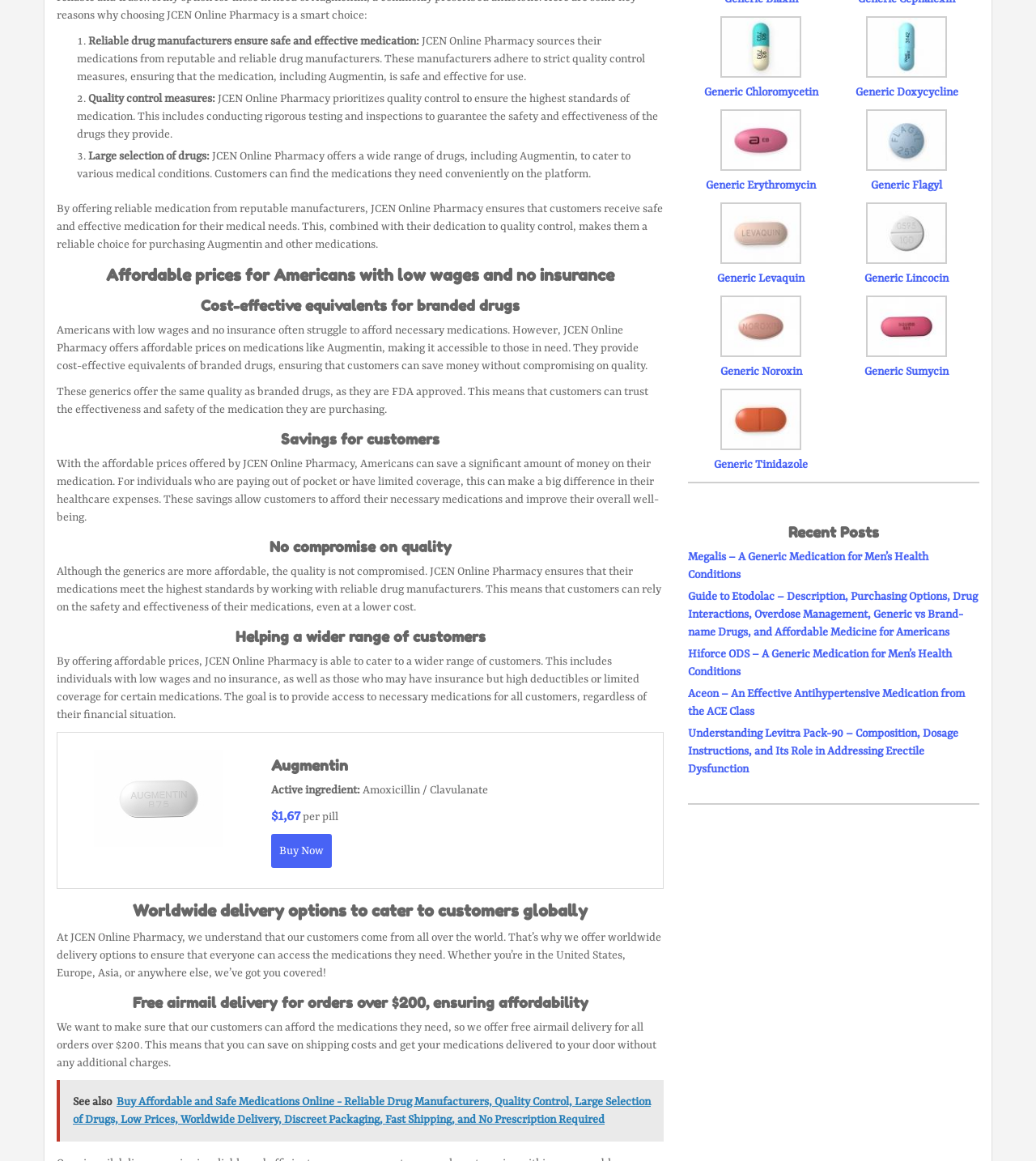Determine the bounding box coordinates in the format (top-left x, top-left y, bottom-right x, bottom-right y). Ensure all values are floating point numbers between 0 and 1. Identify the bounding box of the UI element described by: Generic Tinidazole

[0.689, 0.395, 0.78, 0.406]